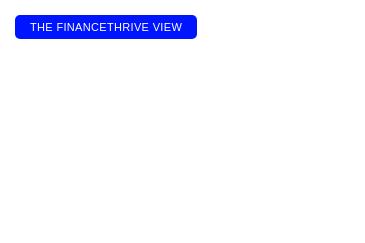Offer a detailed narrative of the scene shown in the image.

The image features a bold, blue banner labeled "THE FINANCETHRIVE VIEW." It likely represents a section or a heading within an online article or blog focused on finance, investment, or economic trends. This banner helps guide readers to related financial content and insights, indicating a commitment to providing valuable perspectives on current market conditions and financial developments. The design emphasizes clarity and accessibility, inviting users to engage with the information presented on the platform.